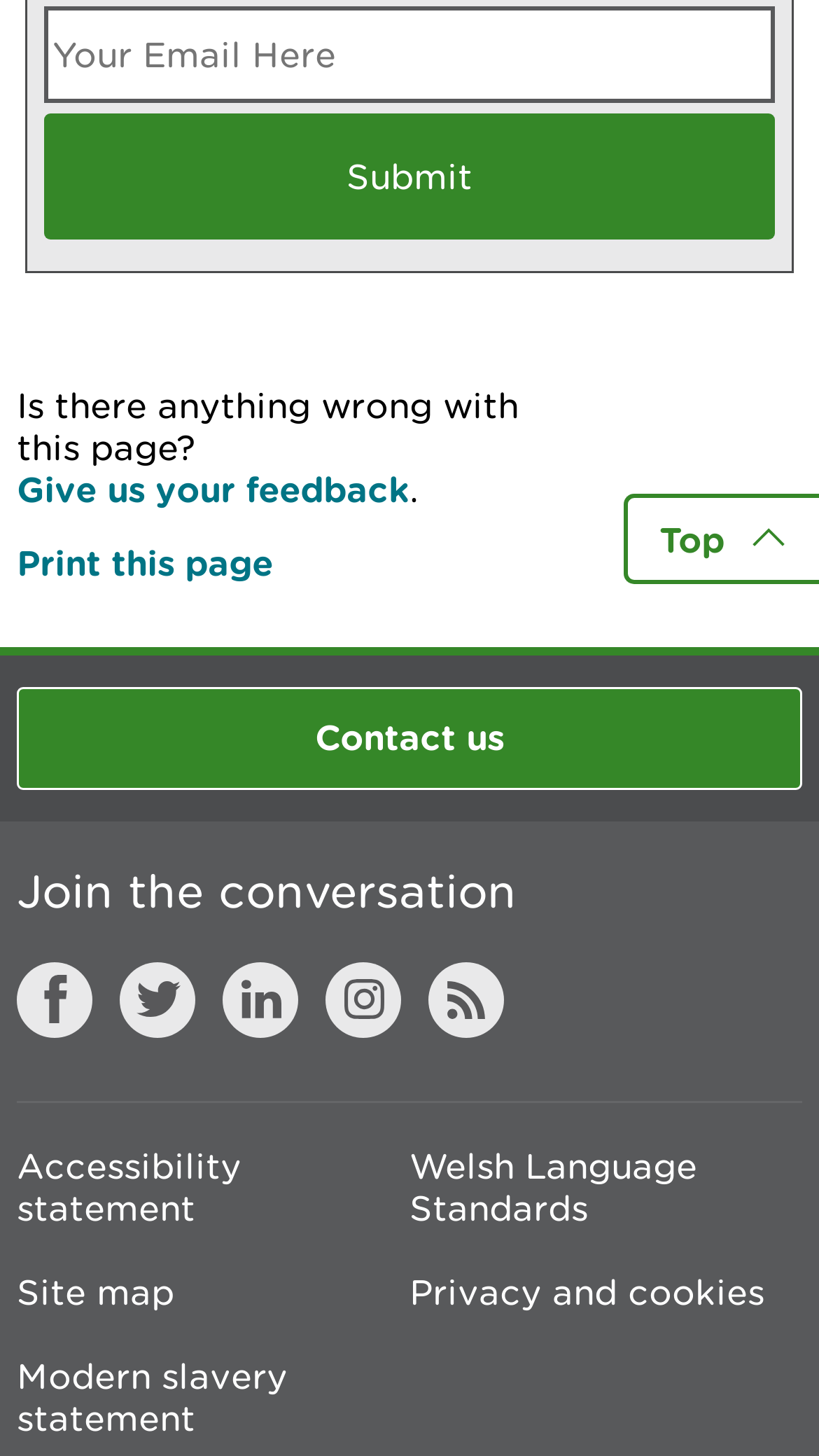Determine the bounding box coordinates for the region that must be clicked to execute the following instruction: "Give us your feedback".

[0.021, 0.322, 0.5, 0.349]